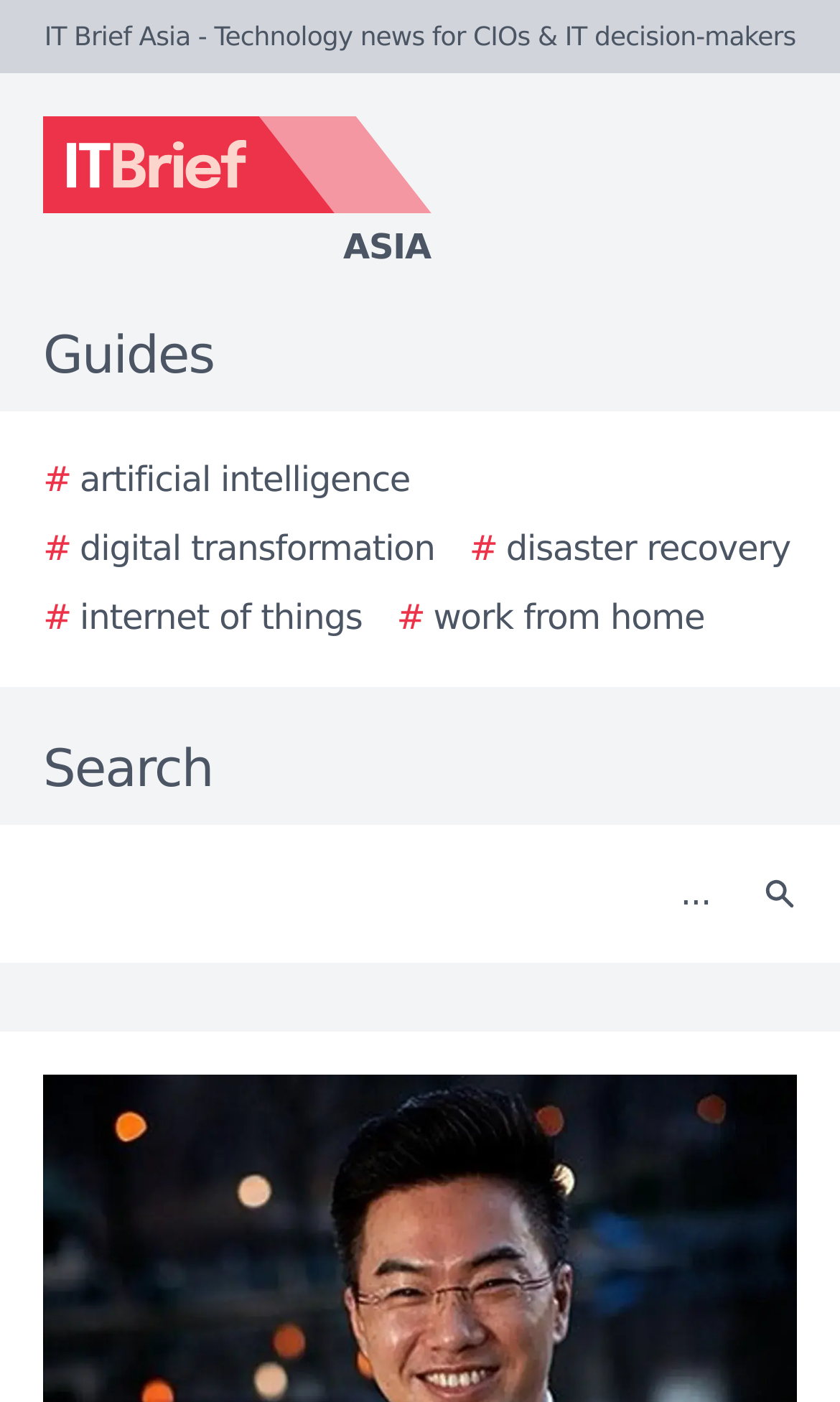Determine the bounding box for the described UI element: "# work from home".

[0.472, 0.422, 0.839, 0.459]